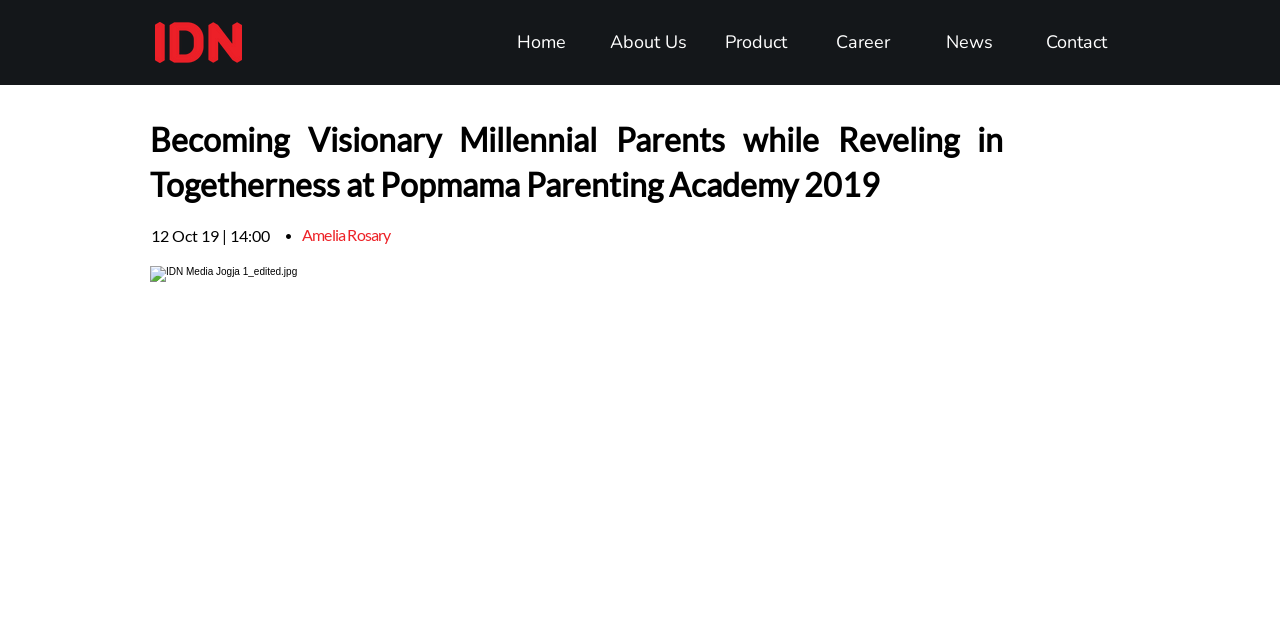Respond with a single word or phrase for the following question: 
How many navigation links are there?

6